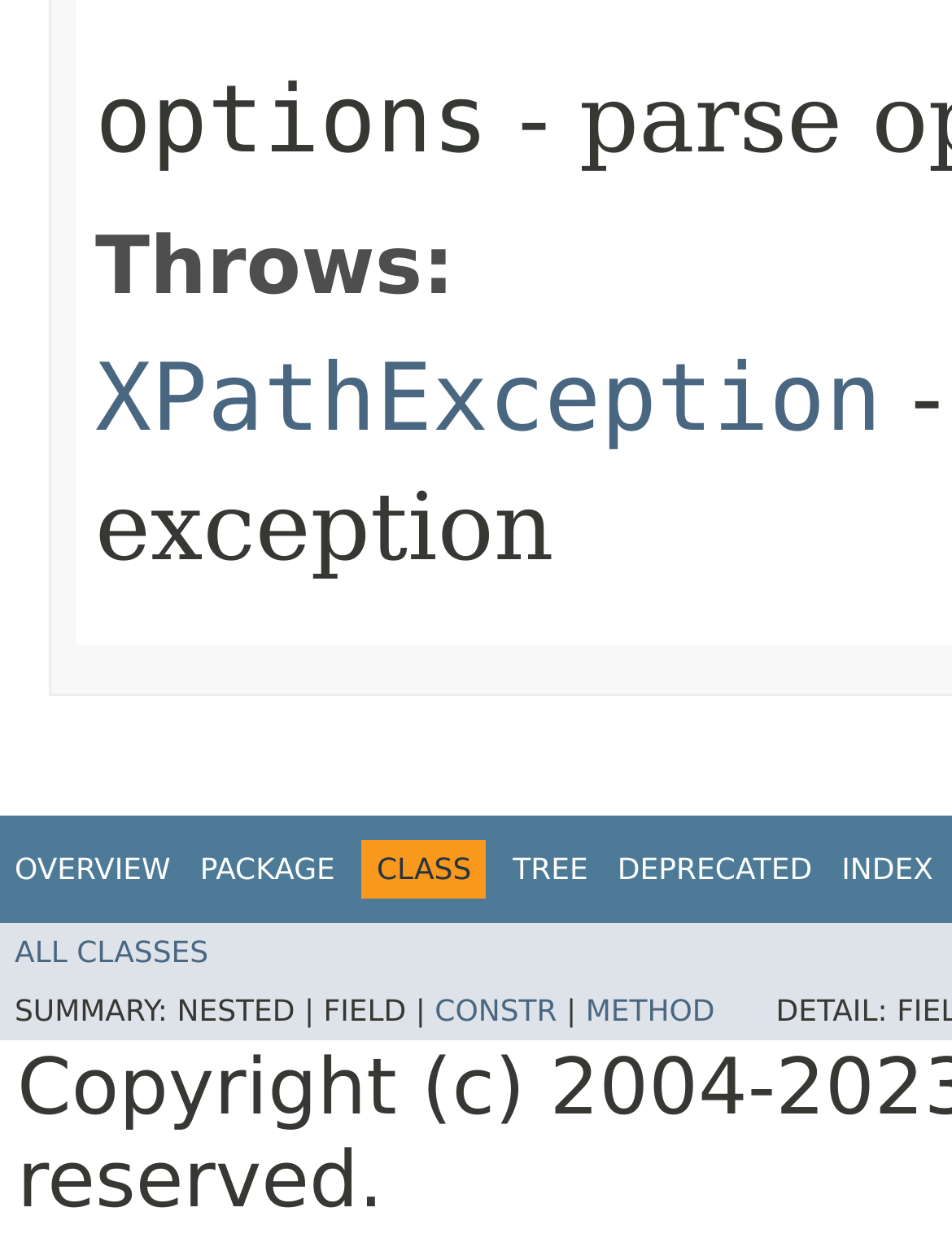Predict the bounding box coordinates of the area that should be clicked to accomplish the following instruction: "view overview". The bounding box coordinates should consist of four float numbers between 0 and 1, i.e., [left, top, right, bottom].

[0.015, 0.676, 0.179, 0.703]